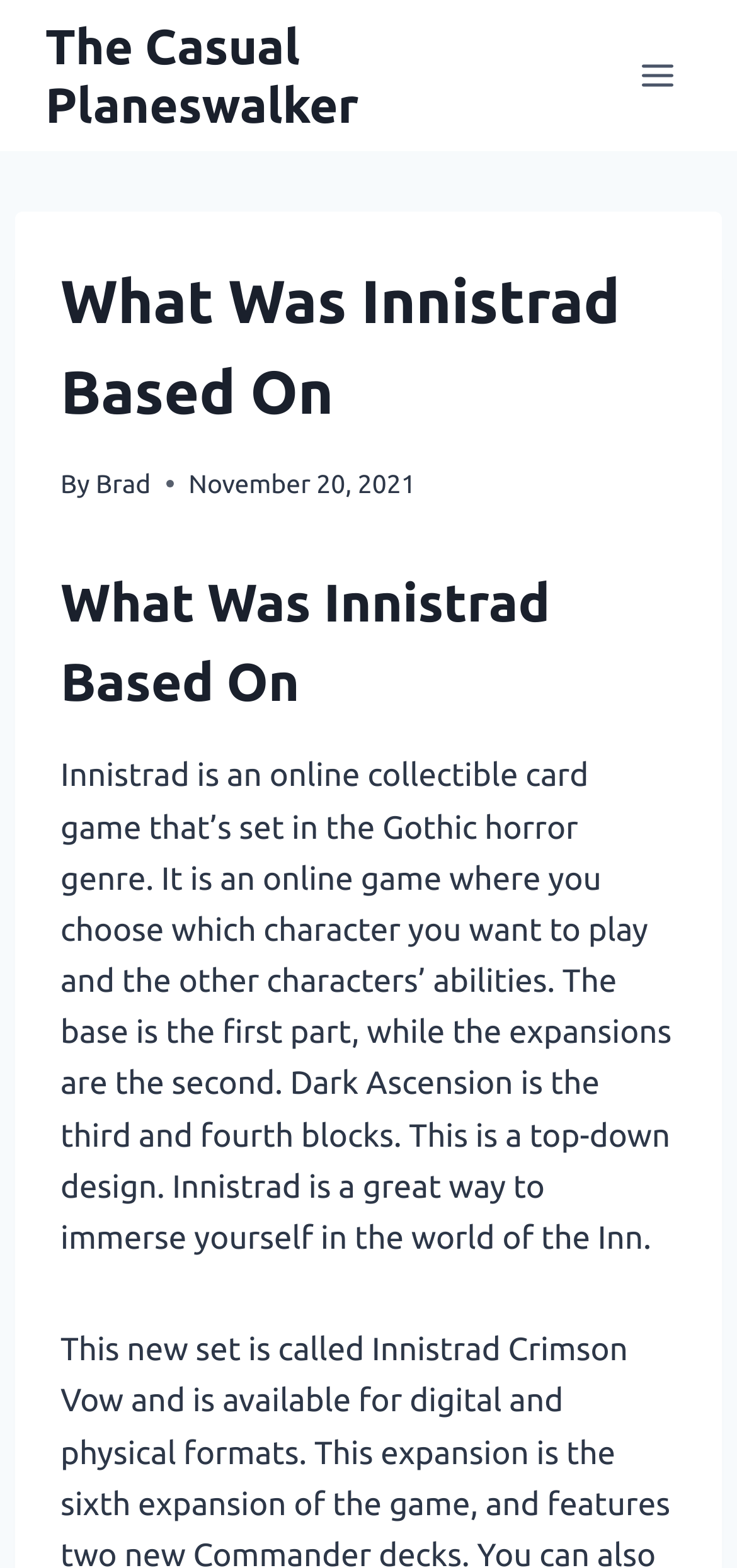Using a single word or phrase, answer the following question: 
How many blocks does Dark Ascension have?

Two